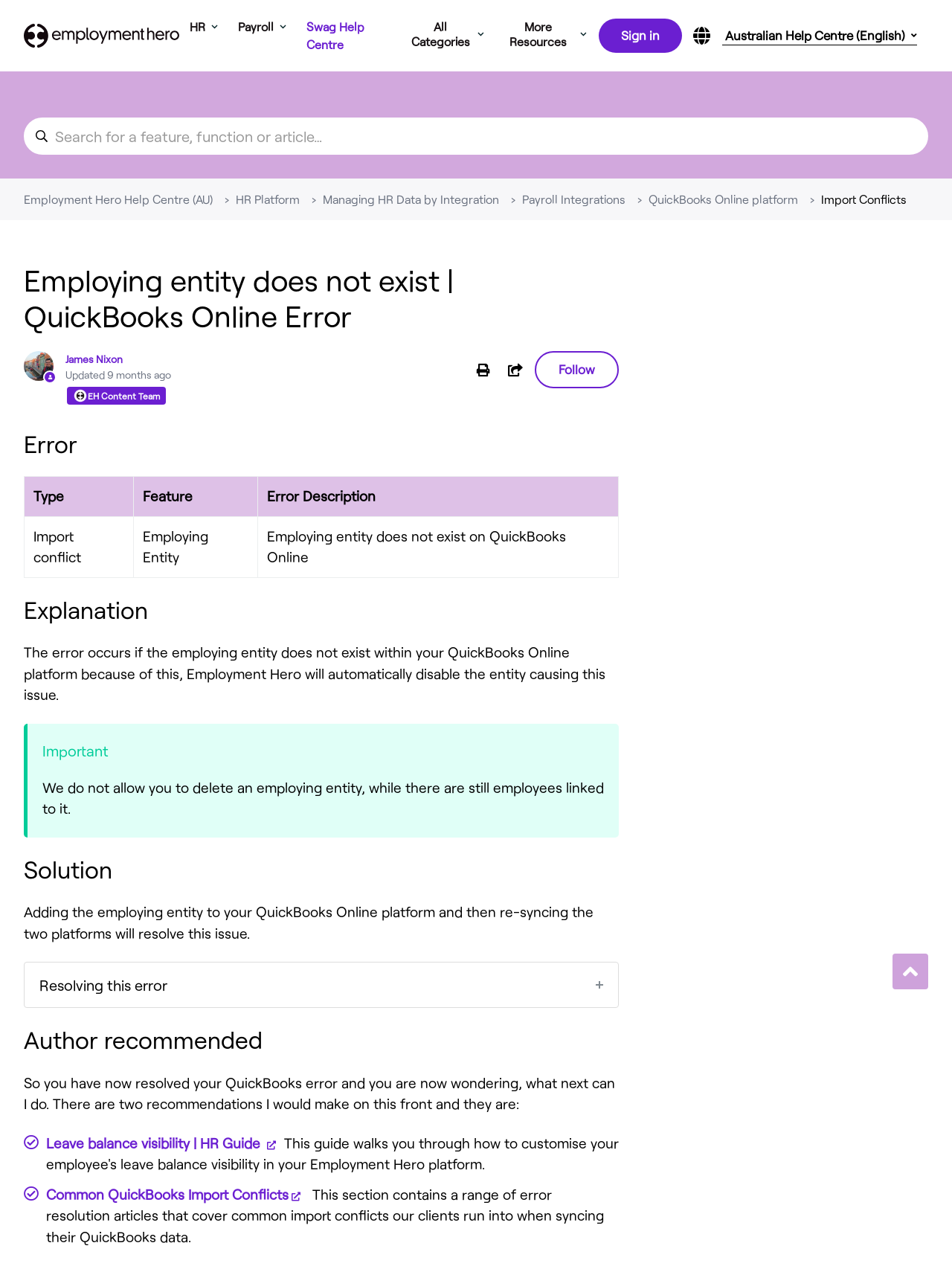What is the error type described on this page?
Using the image as a reference, answer with just one word or a short phrase.

Import conflict